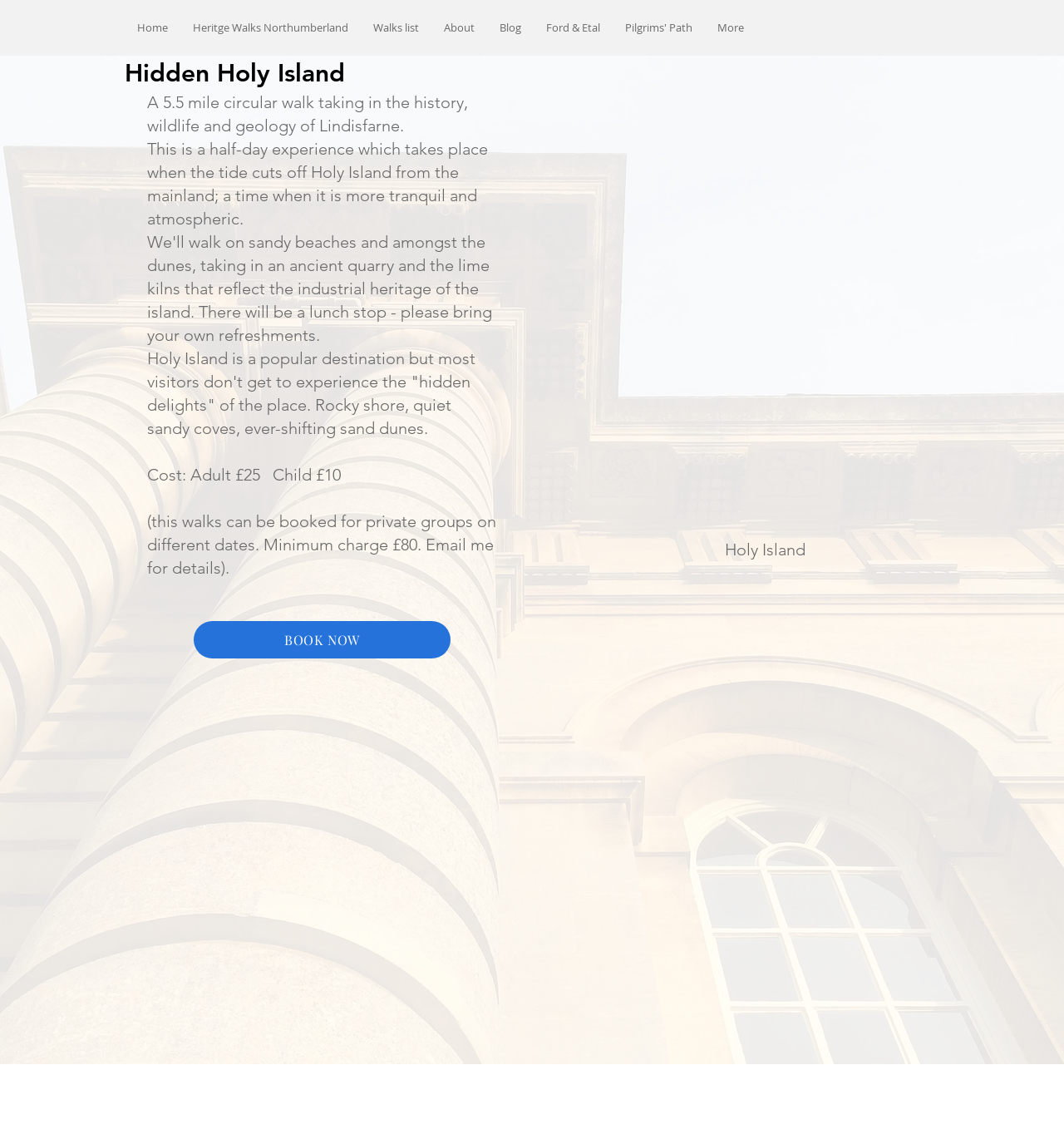Please predict the bounding box coordinates of the element's region where a click is necessary to complete the following instruction: "Learn about Heritage Walks Northumberland". The coordinates should be represented by four float numbers between 0 and 1, i.e., [left, top, right, bottom].

[0.17, 0.012, 0.339, 0.037]